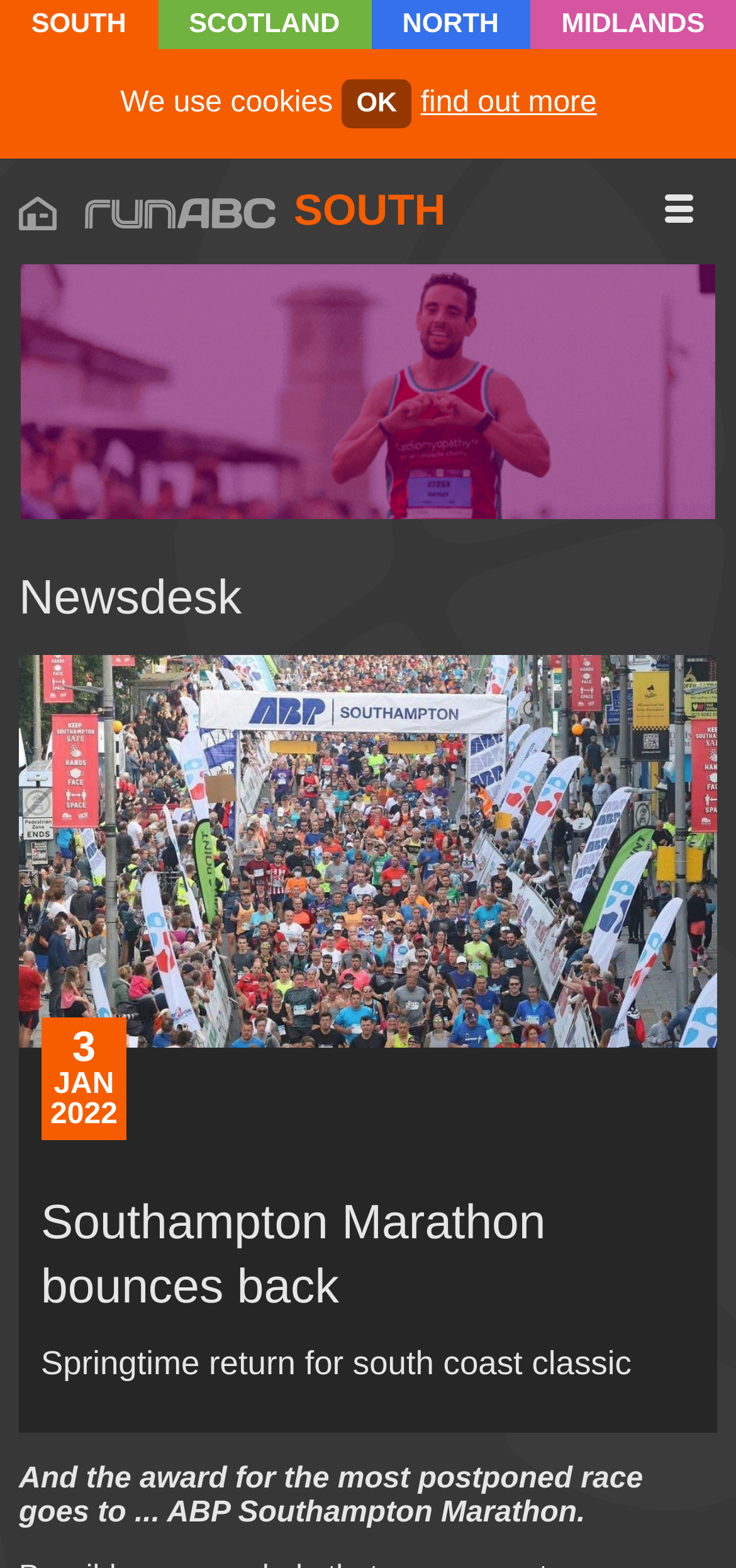What is the month and year of the event mentioned in the article?
Give a single word or phrase as your answer by examining the image.

JAN 2022